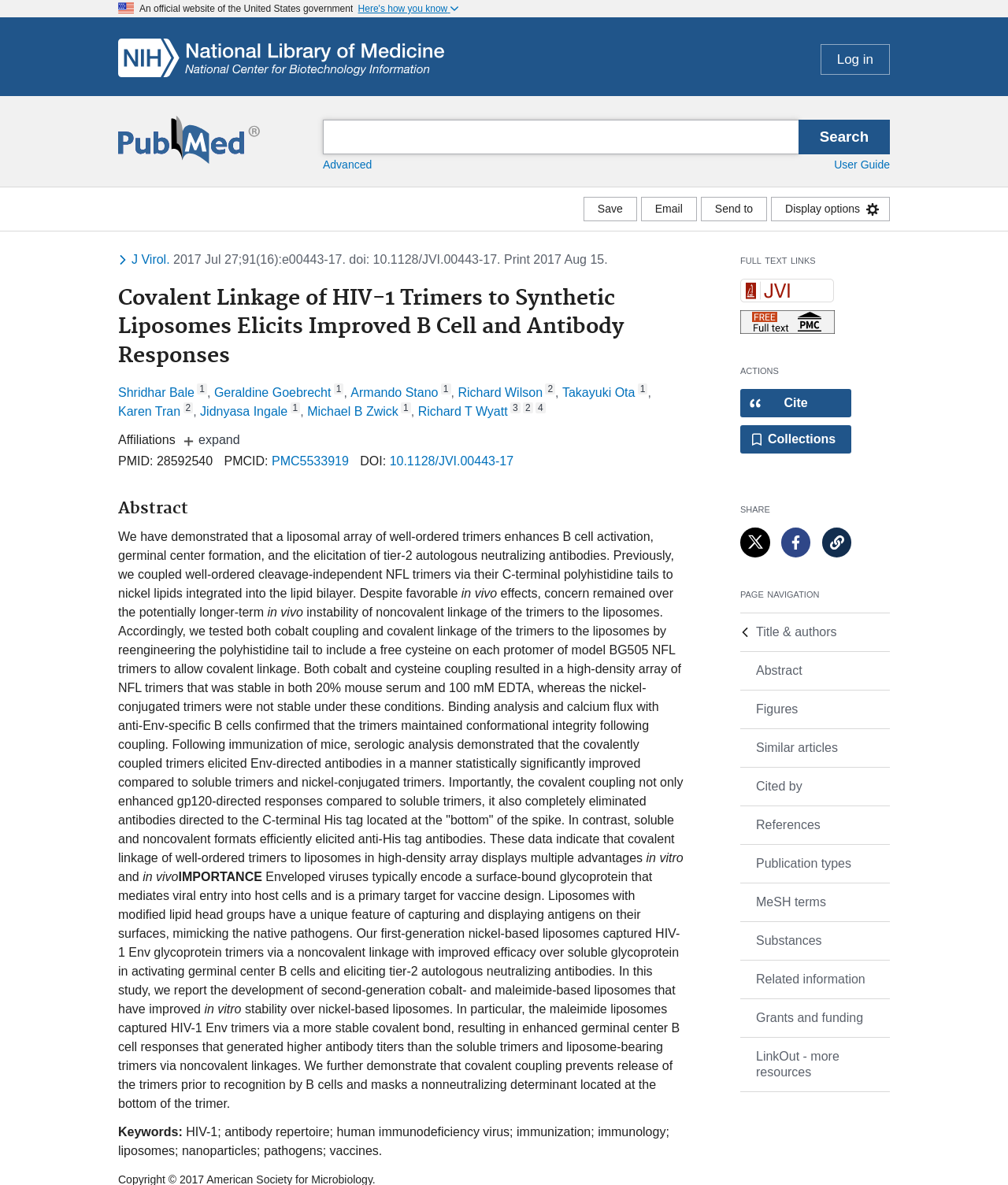What is the name of the journal?
Using the details shown in the screenshot, provide a comprehensive answer to the question.

I found the name of the journal by looking at the header section of the webpage, where it says 'J Virol' with a dropdown menu, indicating that it's the journal name.